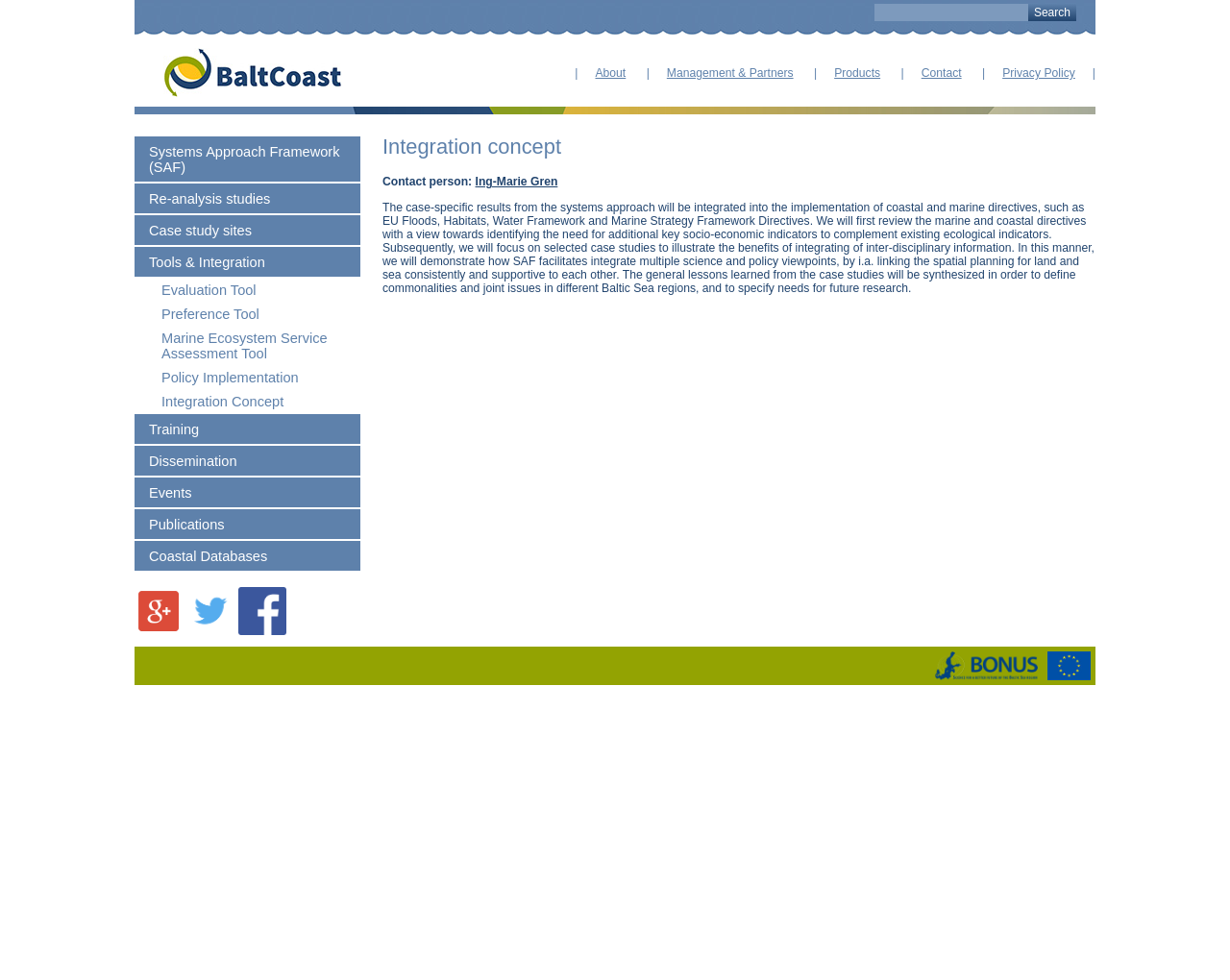Determine the bounding box for the described UI element: "Systems Approach Framework (SAF)".

[0.121, 0.147, 0.291, 0.178]